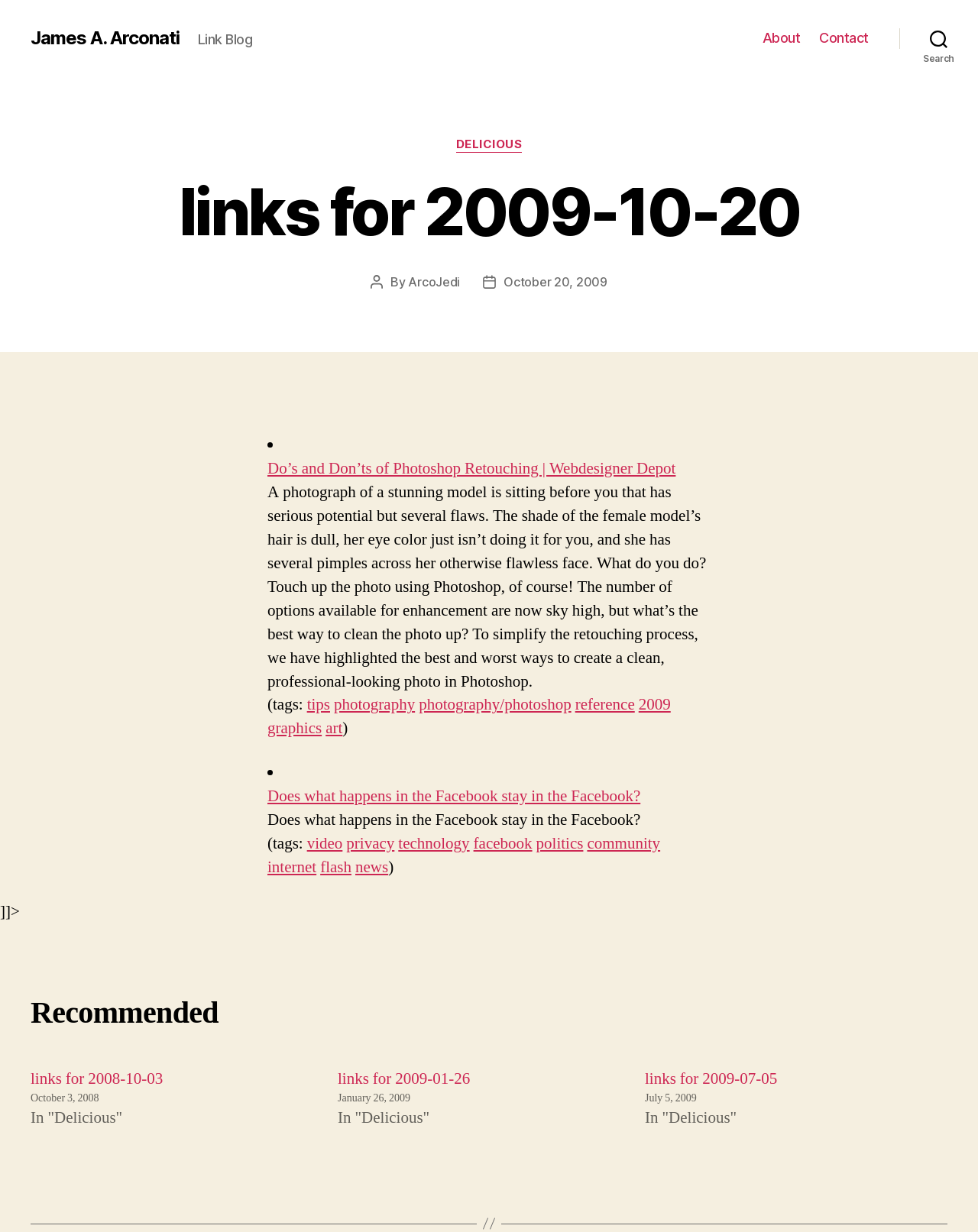Identify the bounding box coordinates for the UI element mentioned here: "Credits". Provide the coordinates as four float values between 0 and 1, i.e., [left, top, right, bottom].

None